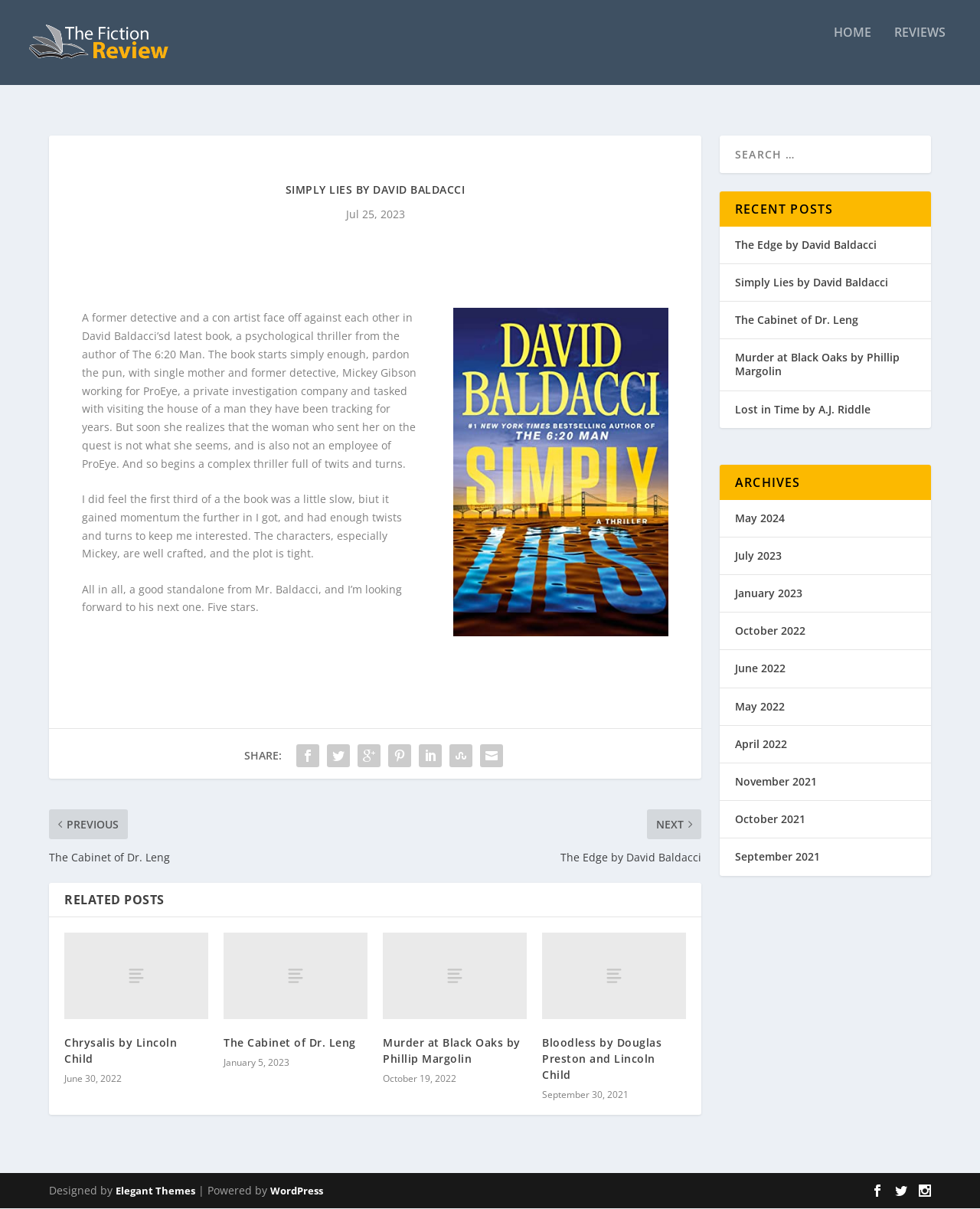Please identify the bounding box coordinates of the region to click in order to complete the task: "Read the article about 'Demon Lord, Retry!'". The coordinates must be four float numbers between 0 and 1, specified as [left, top, right, bottom].

None